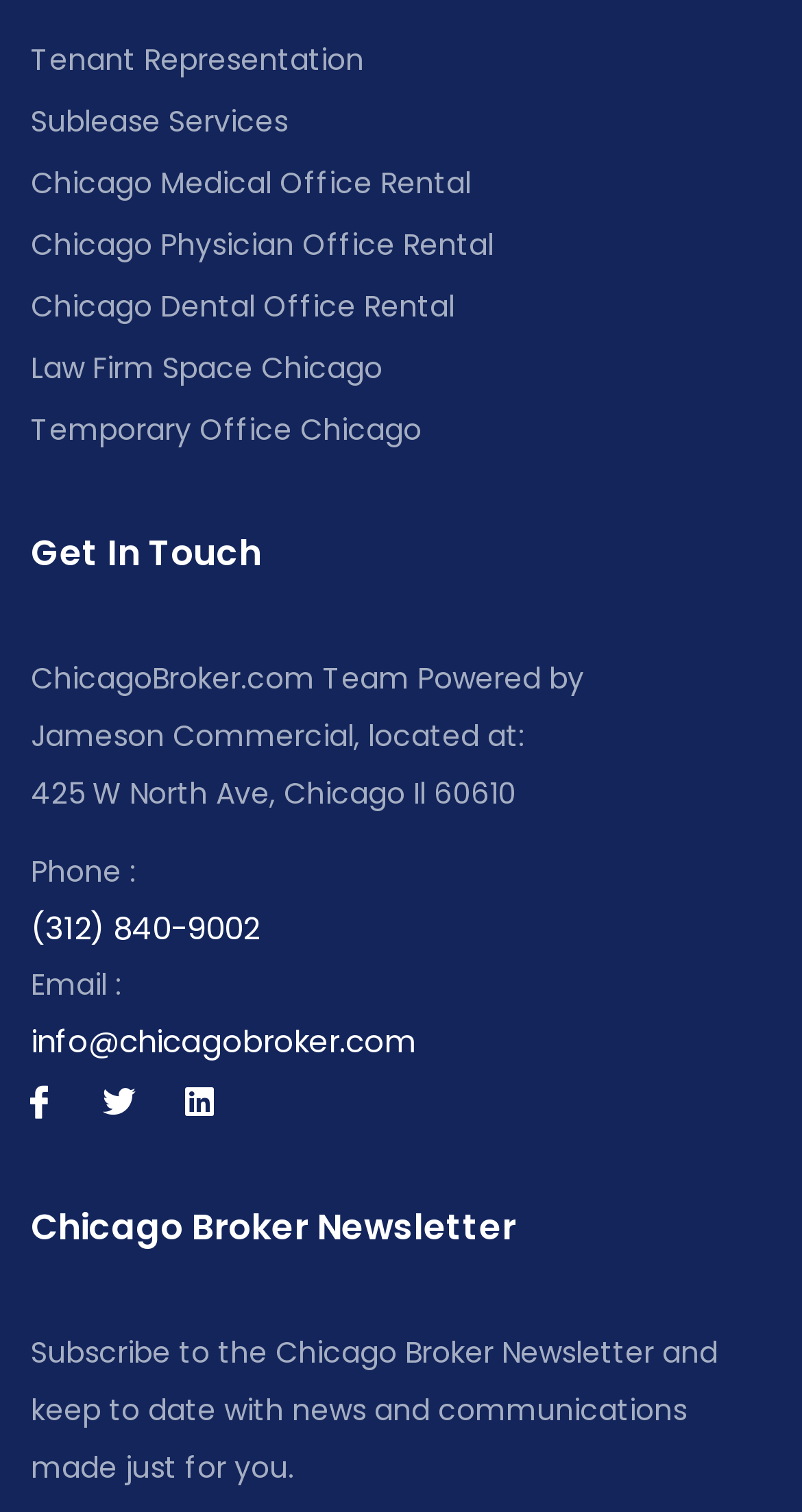Please specify the bounding box coordinates of the clickable region necessary for completing the following instruction: "Visit Facebook page". The coordinates must consist of four float numbers between 0 and 1, i.e., [left, top, right, bottom].

[0.008, 0.707, 0.09, 0.75]